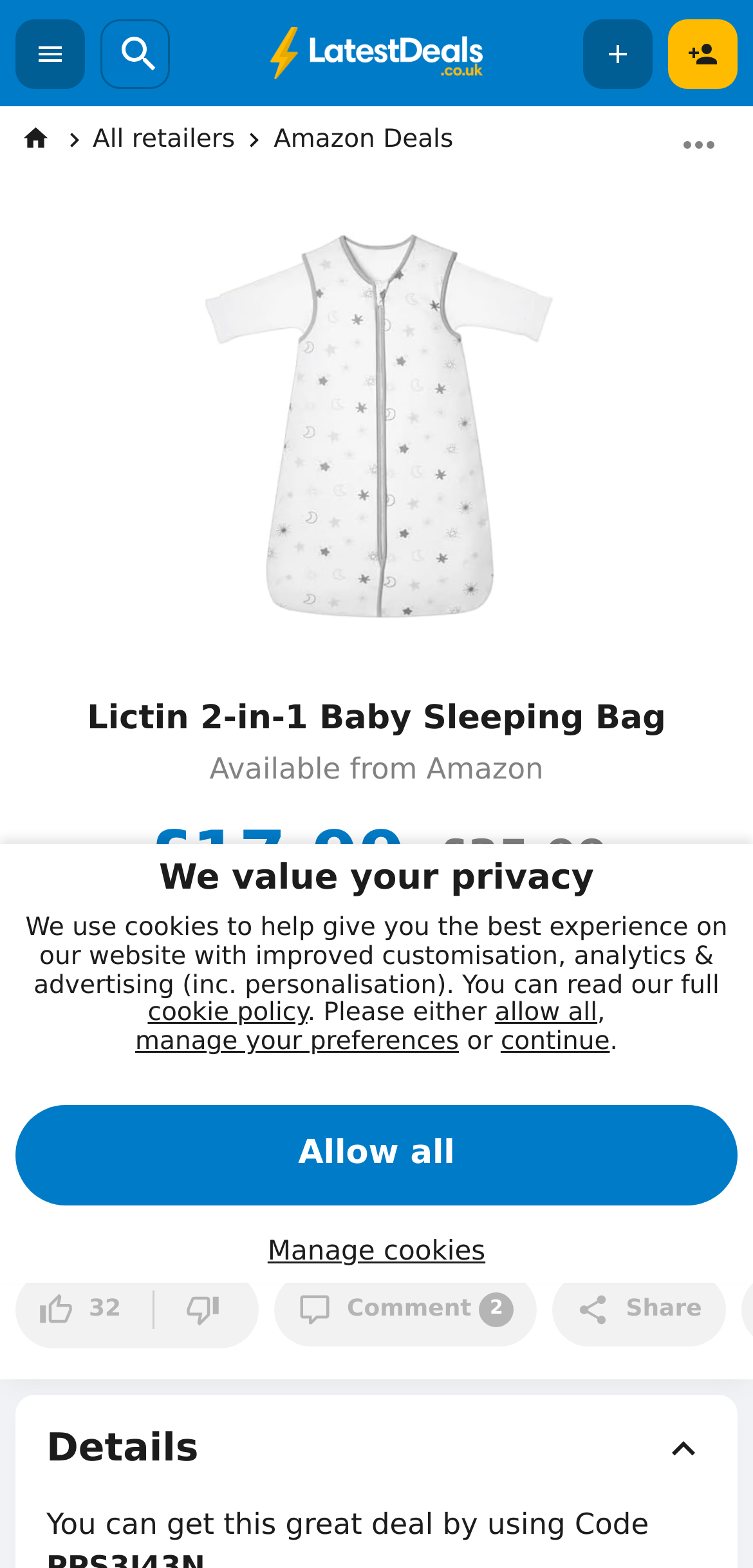Could you determine the bounding box coordinates of the clickable element to complete the instruction: "Share deal"? Provide the coordinates as four float numbers between 0 and 1, i.e., [left, top, right, bottom].

[0.734, 0.812, 0.963, 0.859]